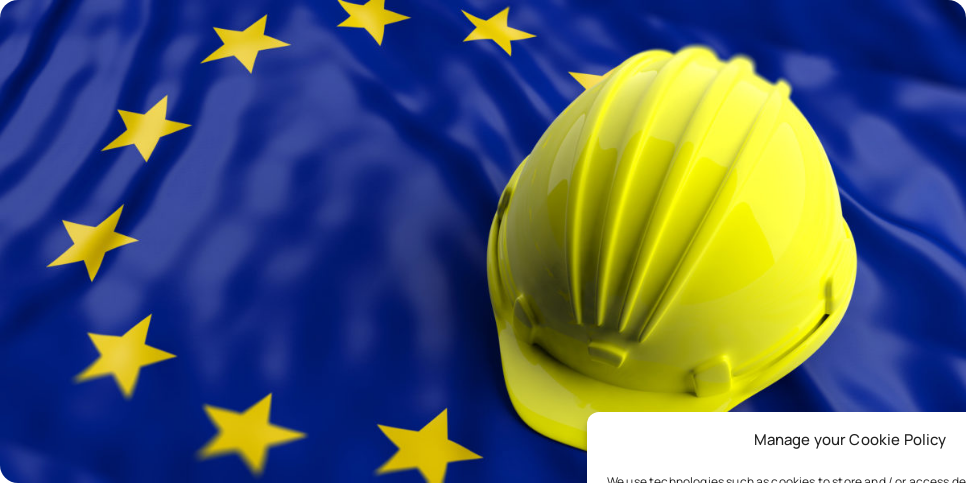Elaborate on the details you observe in the image.

The image features a bright yellow construction helmet positioned on a backdrop of the European Union flag, symbolizing themes of safety and construction within the EU context. The flag, with its deep blue field adorned with golden stars in a circle, represents unity among EU member states. This visual evokes the significance of the construction sector in addressing complex energy and climate challenges, reflecting ongoing strategic proposals such as the Renovation Wave and Fit-for-55 initiatives. The presence of the helmet emphasizes the importance of safety in construction, particularly in light of efforts coordinated by organizations and stakeholders like Metrostav and the Association of Building Entrepreneurs during collaborative platforms such as GreenDeal4Buildings.